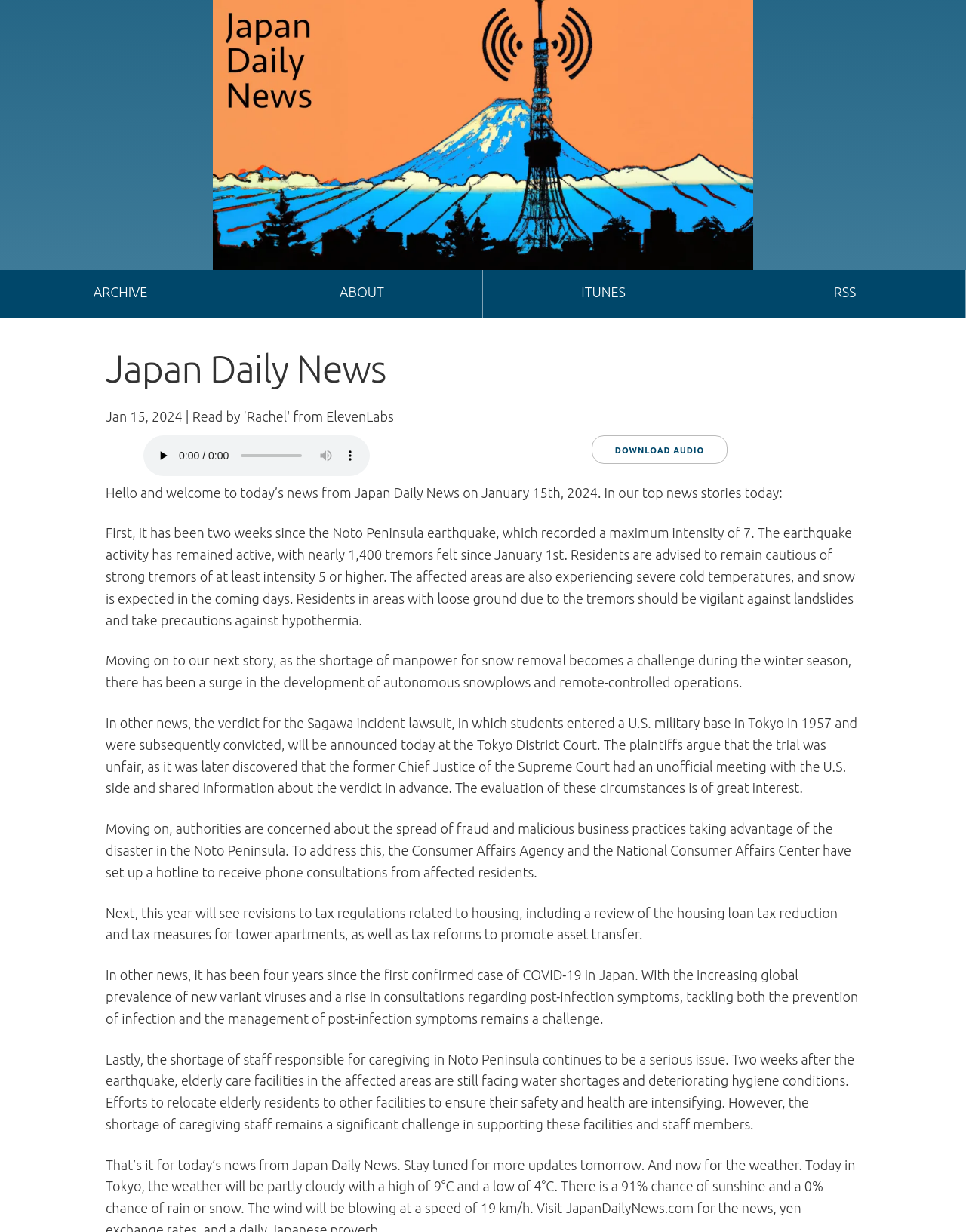Refer to the image and provide an in-depth answer to the question:
What is the maximum intensity of the Noto Peninsula earthquake?

I found the maximum intensity of the Noto Peninsula earthquake by reading the first news story, which mentions that the earthquake recorded a maximum intensity of 7.